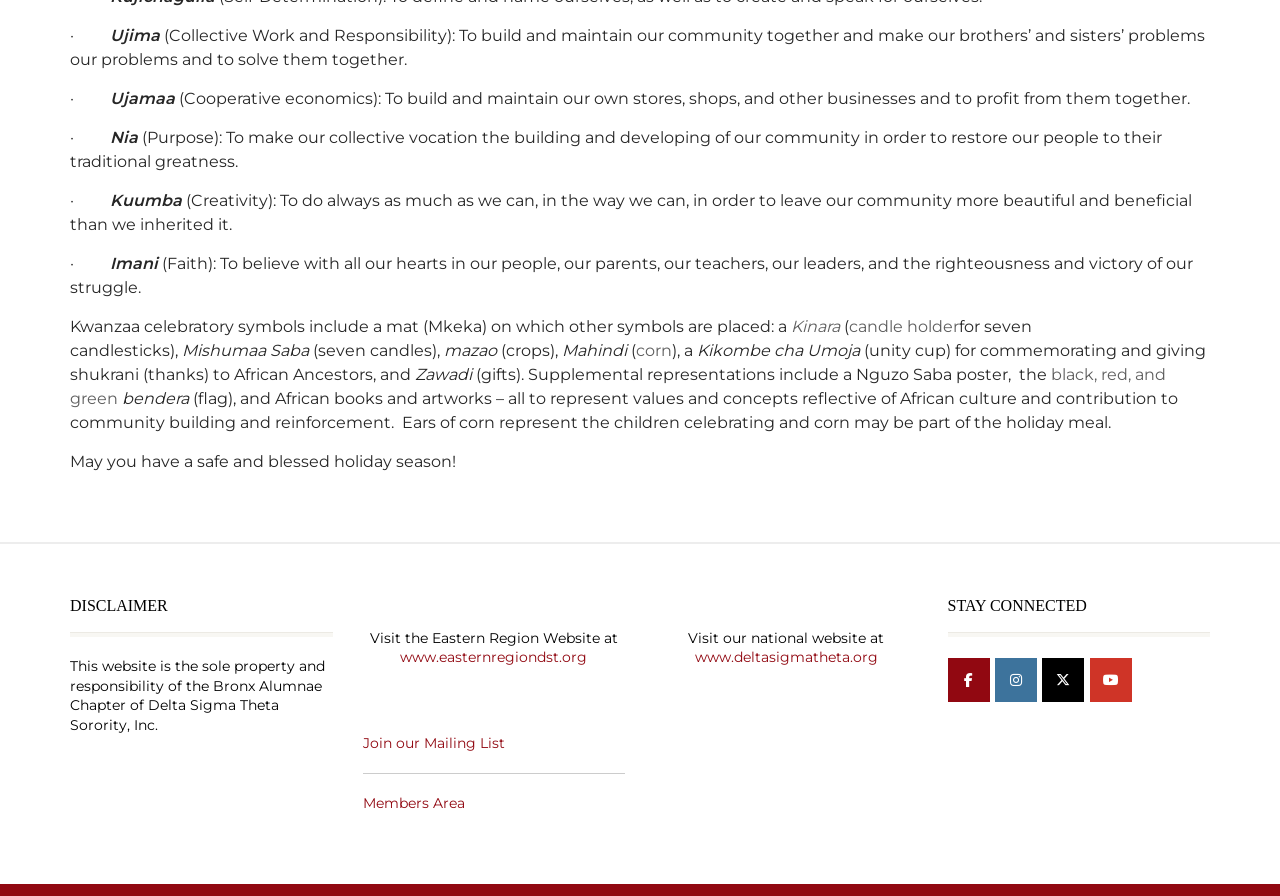Identify the bounding box coordinates of the clickable region required to complete the instruction: "Visit the Eastern Region Website". The coordinates should be given as four float numbers within the range of 0 and 1, i.e., [left, top, right, bottom].

[0.313, 0.723, 0.459, 0.744]